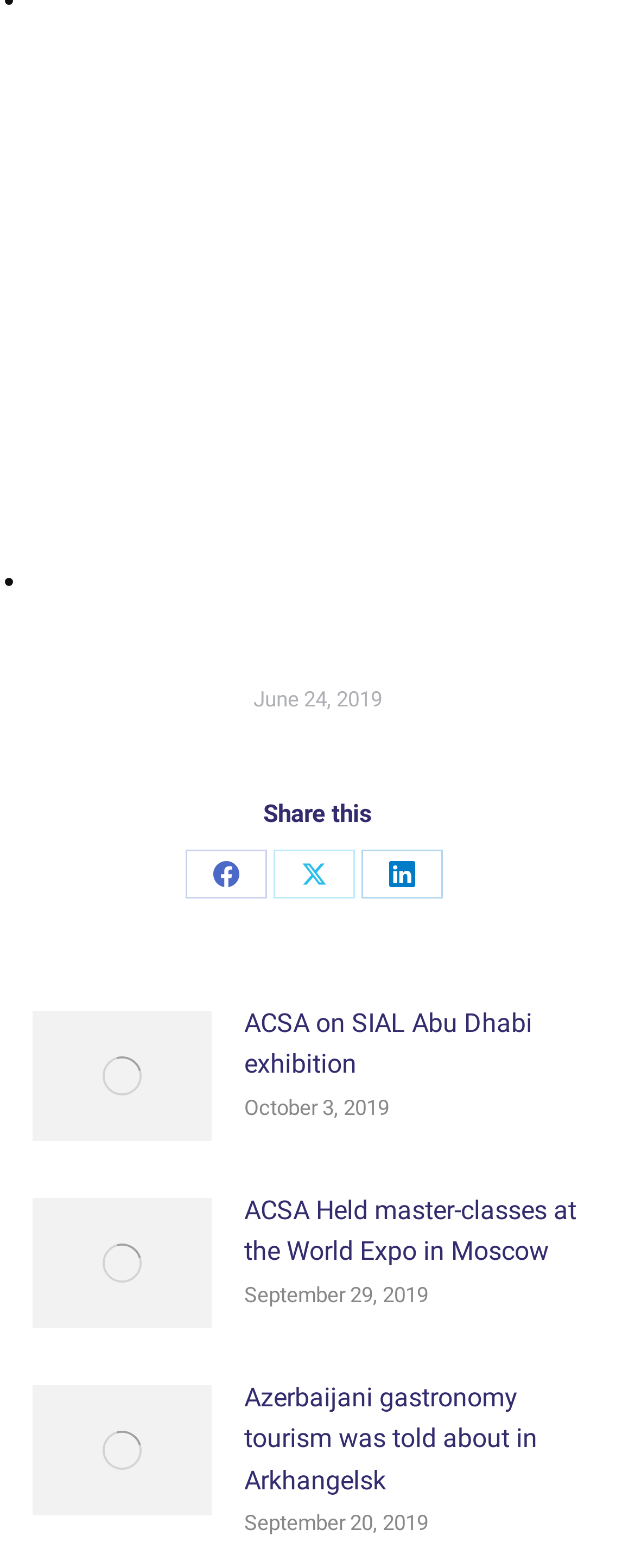Determine the bounding box coordinates (top-left x, top-left y, bottom-right x, bottom-right y) of the UI element described in the following text: aria-label="Post image"

[0.051, 0.764, 0.333, 0.847]